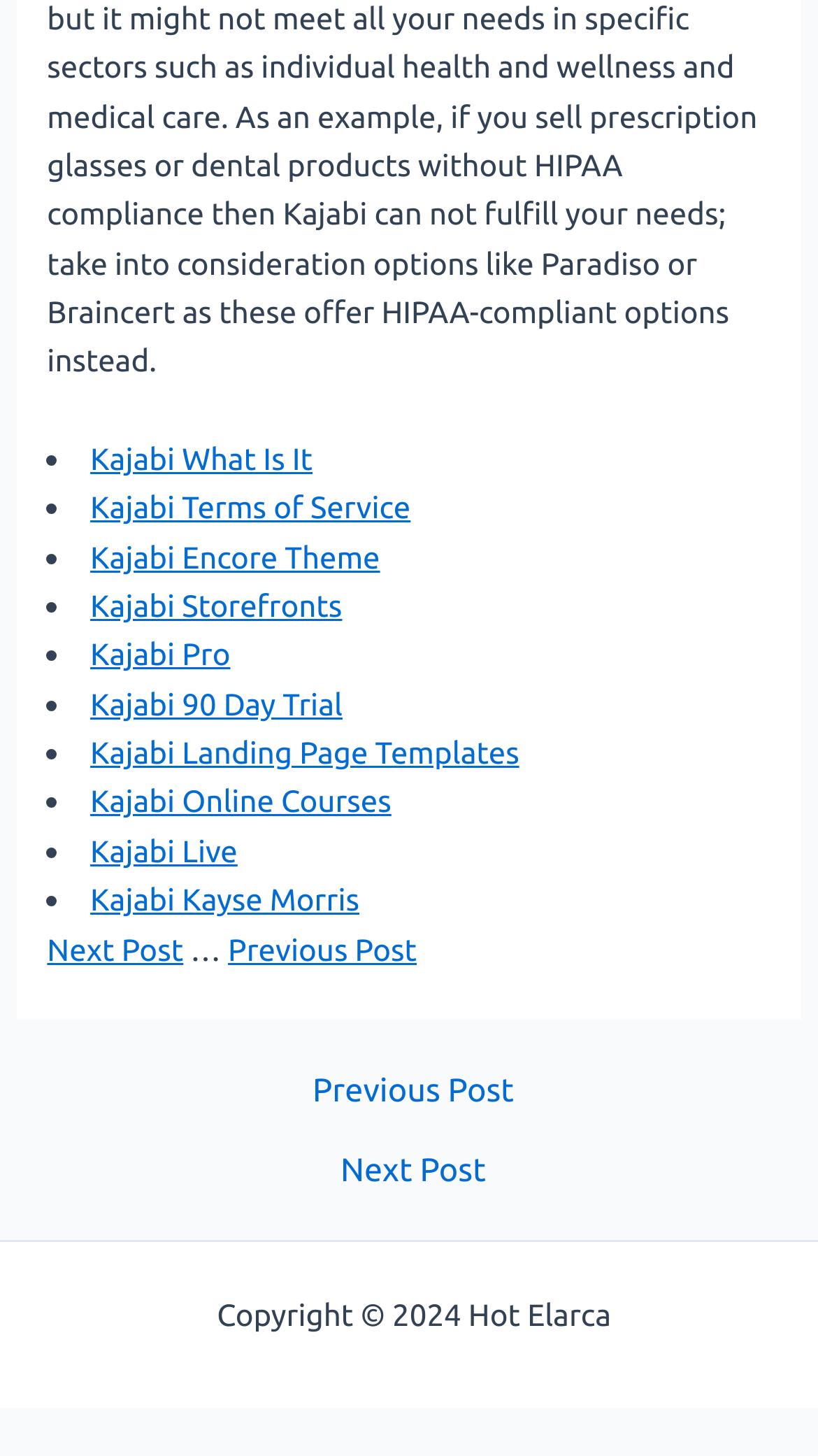Specify the bounding box coordinates of the element's region that should be clicked to achieve the following instruction: "View Posts". The bounding box coordinates consist of four float numbers between 0 and 1, in the format [left, top, right, bottom].

[0.02, 0.7, 0.98, 0.82]